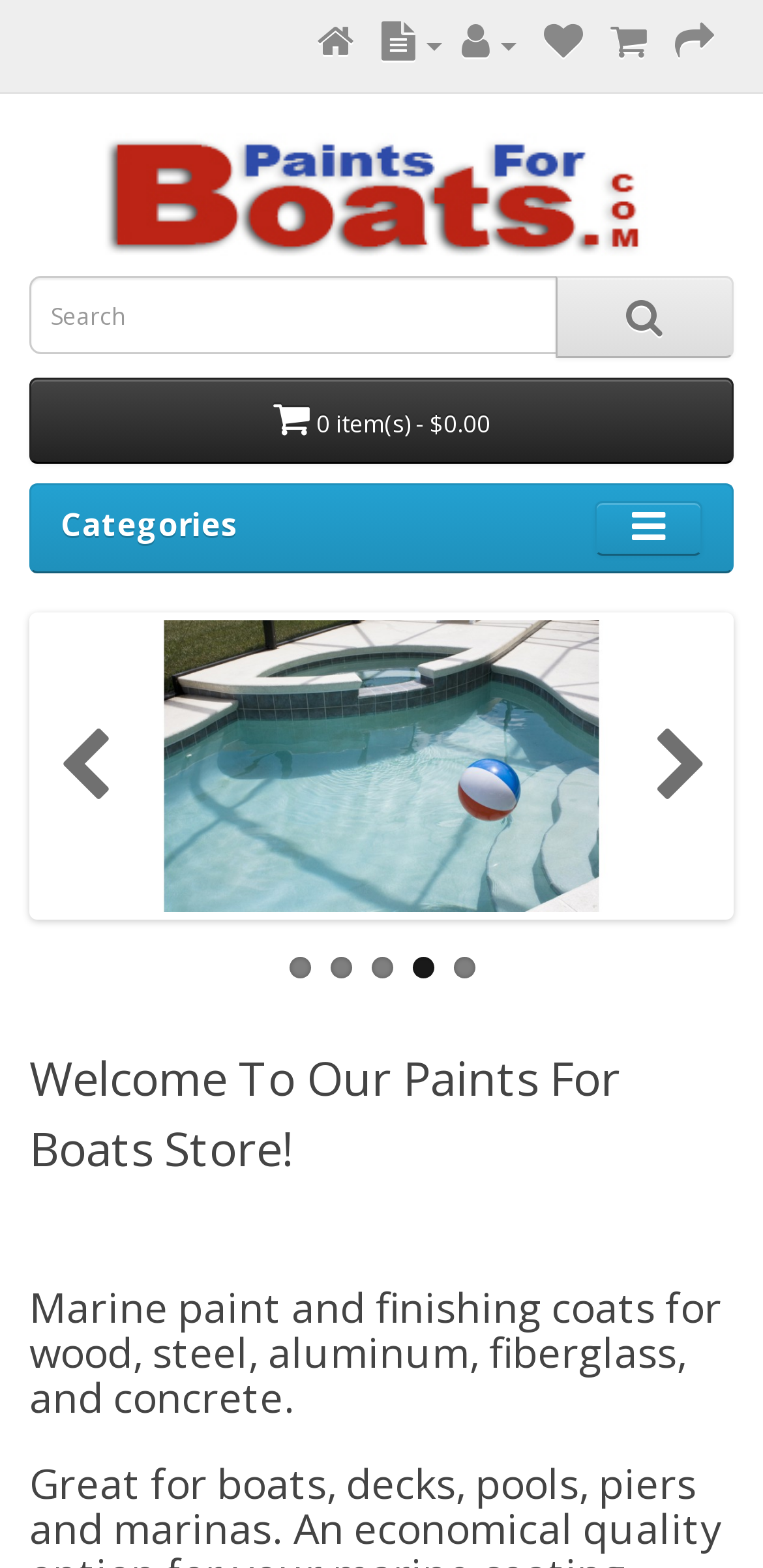Determine the bounding box coordinates of the section I need to click to execute the following instruction: "Search for products". Provide the coordinates as four float numbers between 0 and 1, i.e., [left, top, right, bottom].

[0.038, 0.176, 0.731, 0.226]